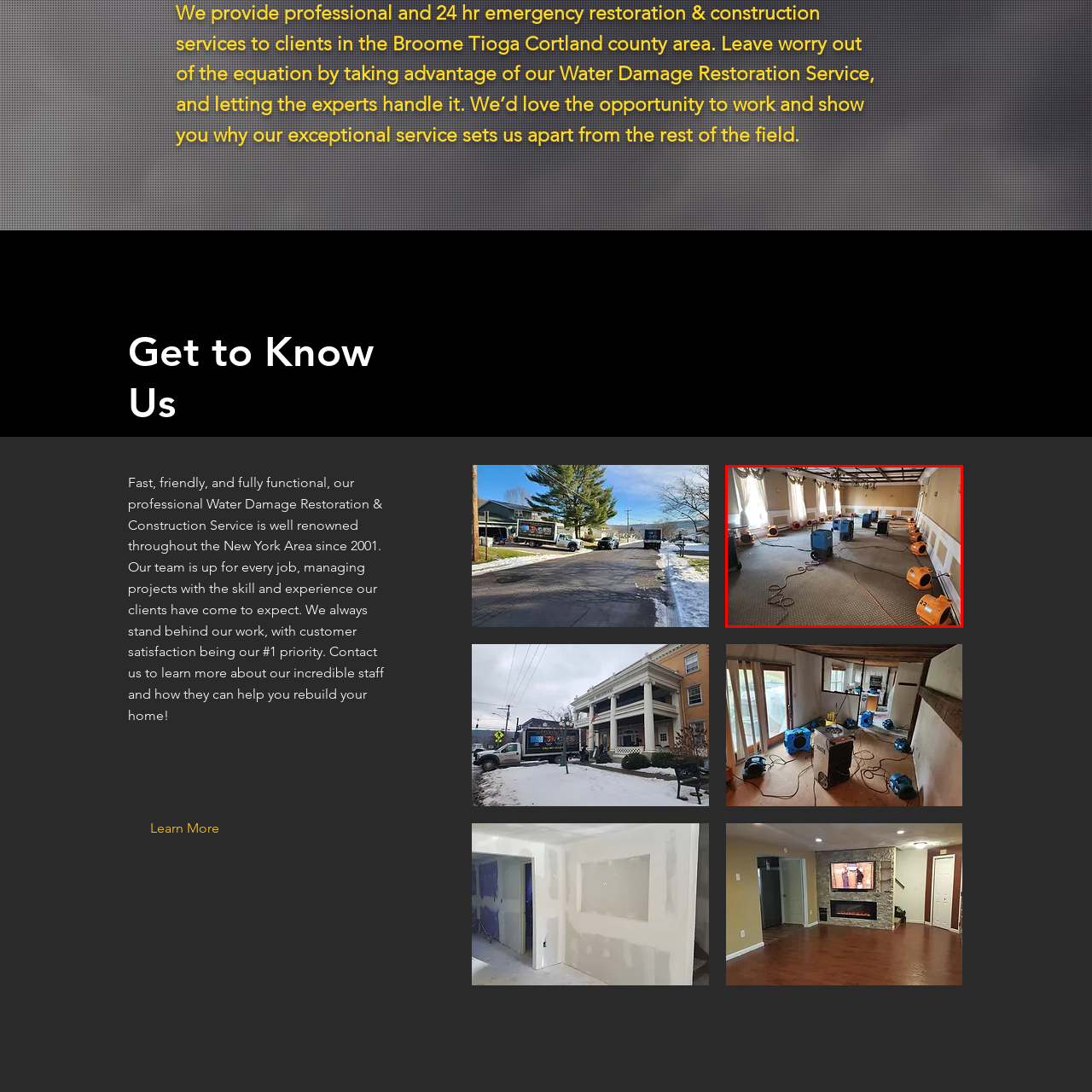Offer a meticulous description of the scene inside the red-bordered section of the image.

The image captures a large room undergoing water damage restoration, characterized by a series of industrial-grade air movers and dehumidifiers strategically placed throughout the space. The floor is covered in plush carpeting, and sunlight streams through multiple windows, reflecting off the neutral-colored walls adorned with decorative trim. The equipment, predominantly in shades of orange and blue, emphasizes the urgency and efficiency of the restoration process. This setting demonstrates the commitment of a professional service team dedicated to effective water damage restoration, showcasing their expertise in handling significant cleanup operations.